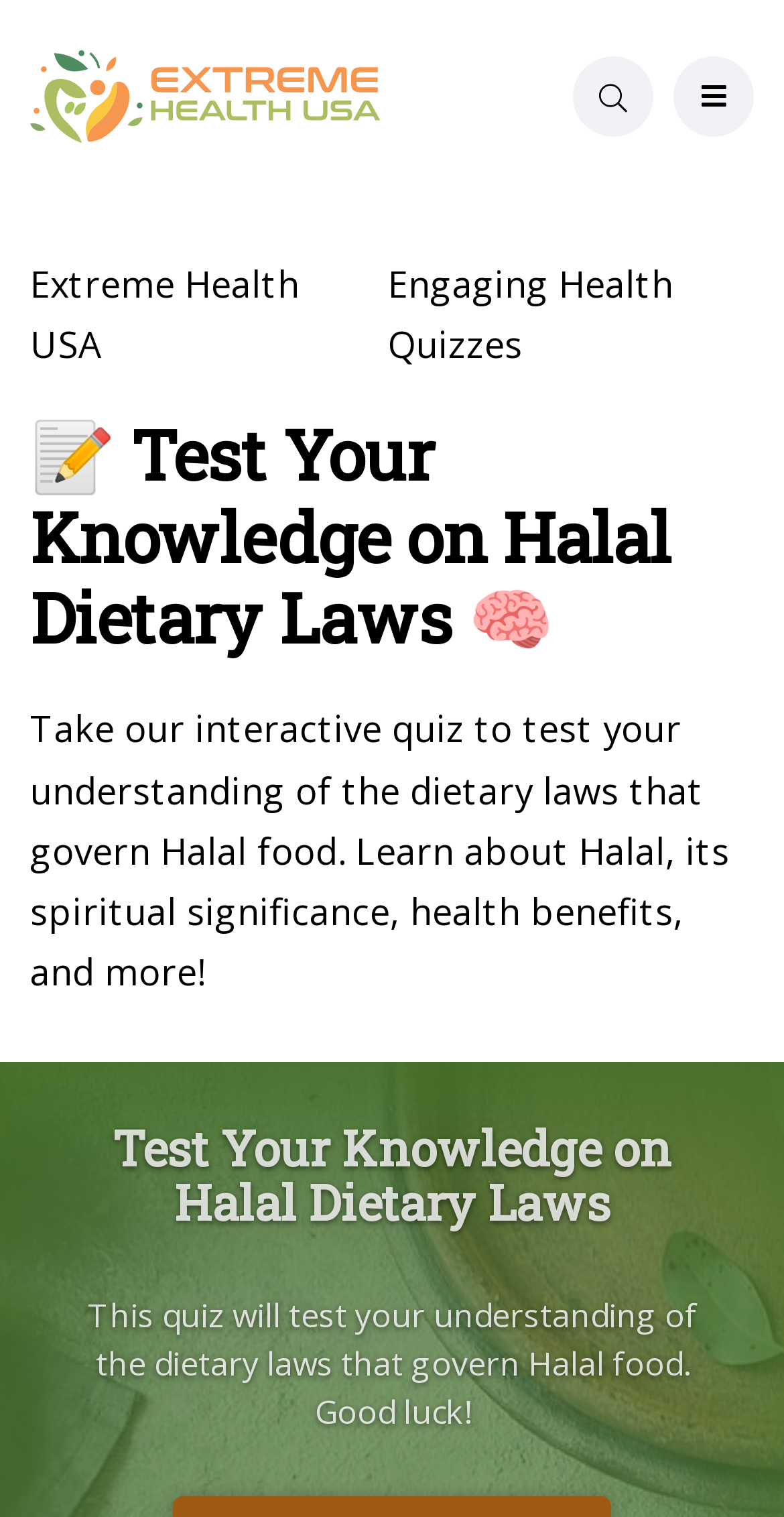Respond with a single word or phrase:
What is the purpose of the quiz?

To test understanding of Halal food